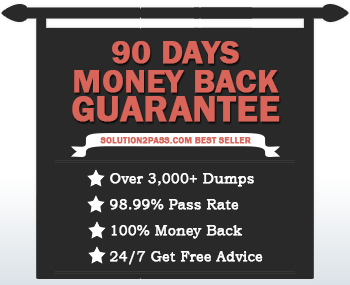Refer to the image and provide an in-depth answer to the question: 
How many dumps are available for practice?

The image displays the announcement for the 90 DAYS MONEY BACK GUARANTEE, which highlights the extensive collection of practice materials available, mentioning 'Over 3,000+ Dumps'.